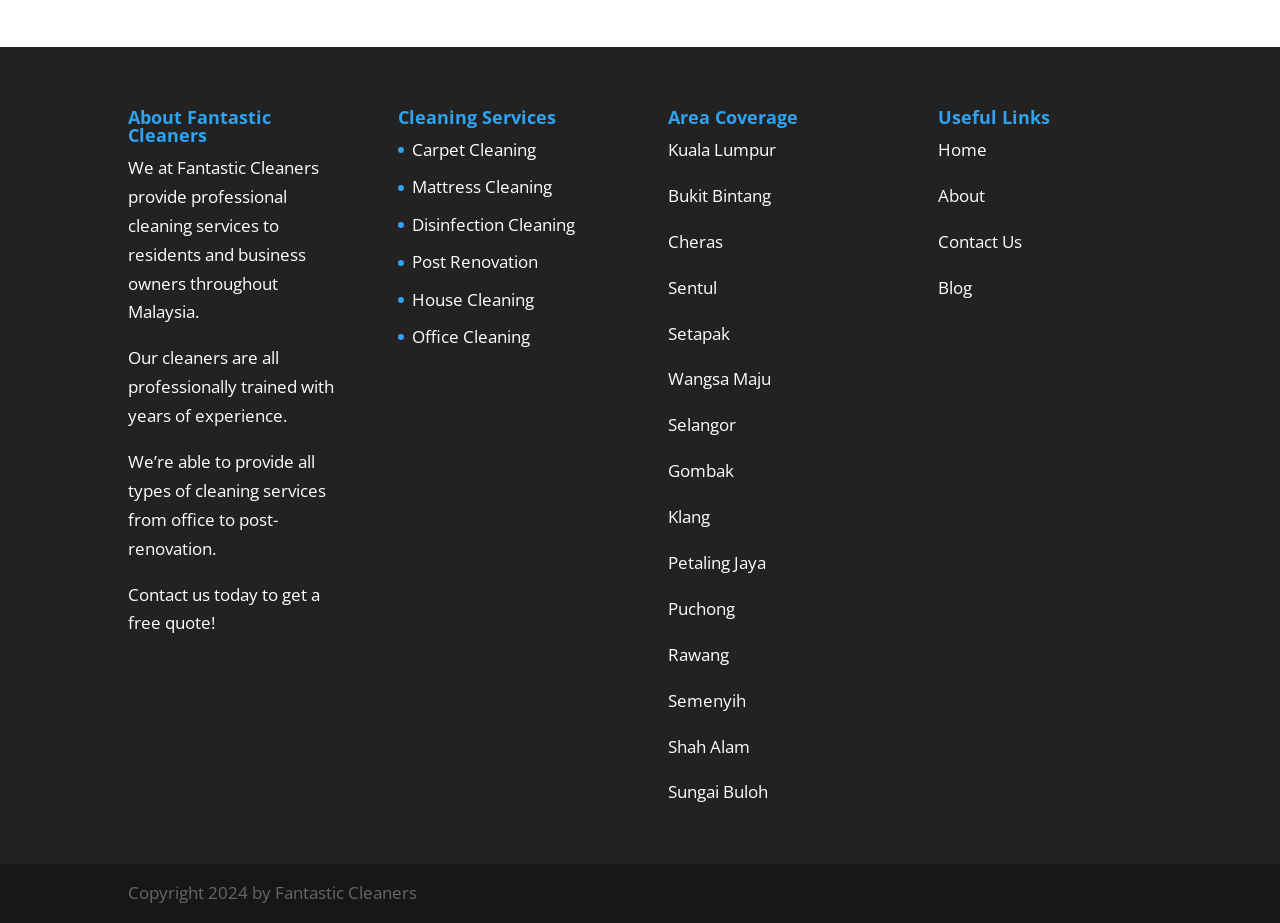What is the name of the cleaning service provider?
We need a detailed and meticulous answer to the question.

The name of the cleaning service provider can be found in the first StaticText element, which reads 'We at Fantastic Cleaners provide professional cleaning services to residents and business owners throughout Malaysia.'